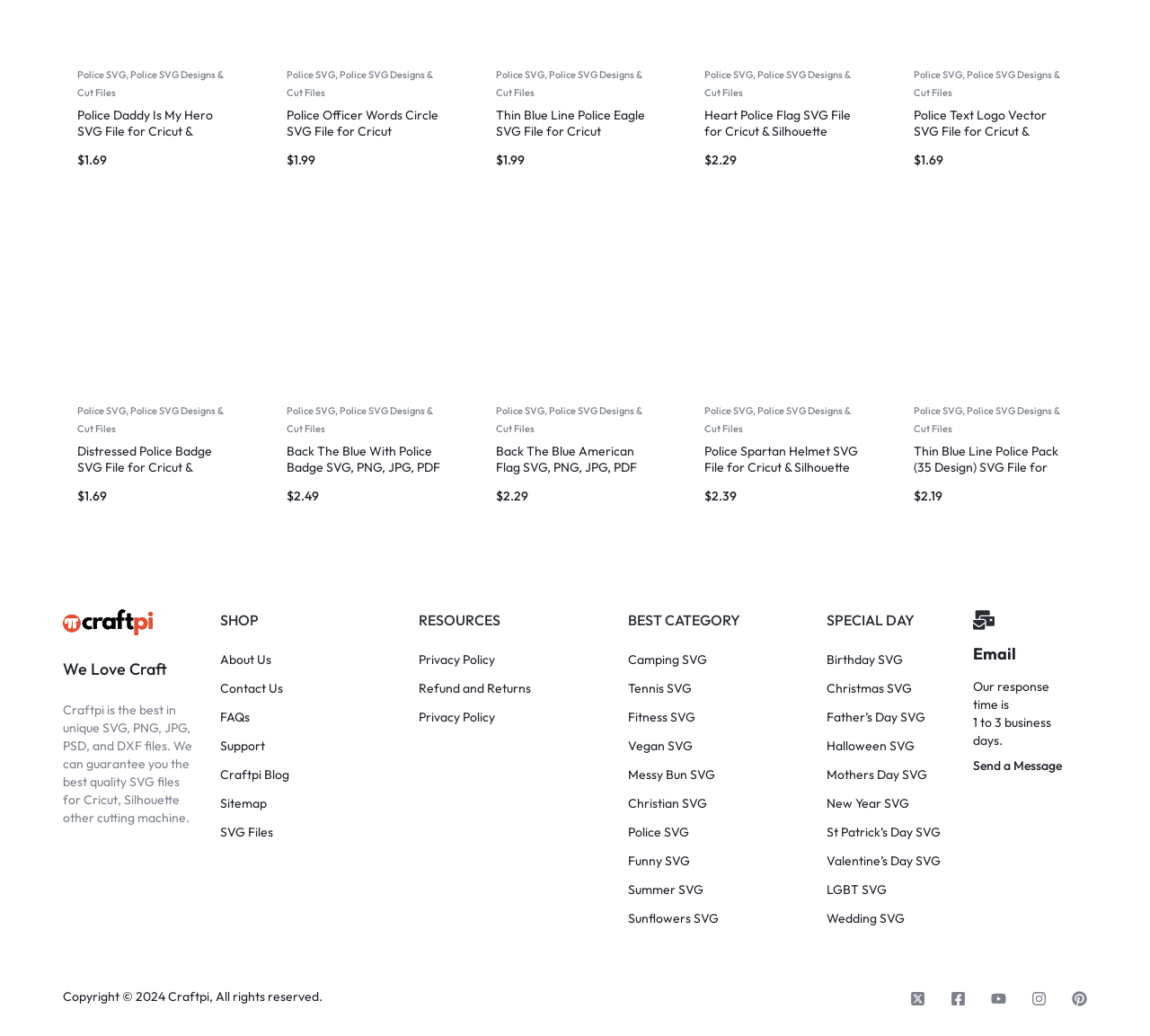What is the theme of the SVG files on this webpage?
Could you answer the question with a detailed and thorough explanation?

Based on the webpage content, I can see that all the SVG files are related to police, such as police badges, police eagles, and police text logos, which suggests that the theme of the SVG files on this webpage is police.